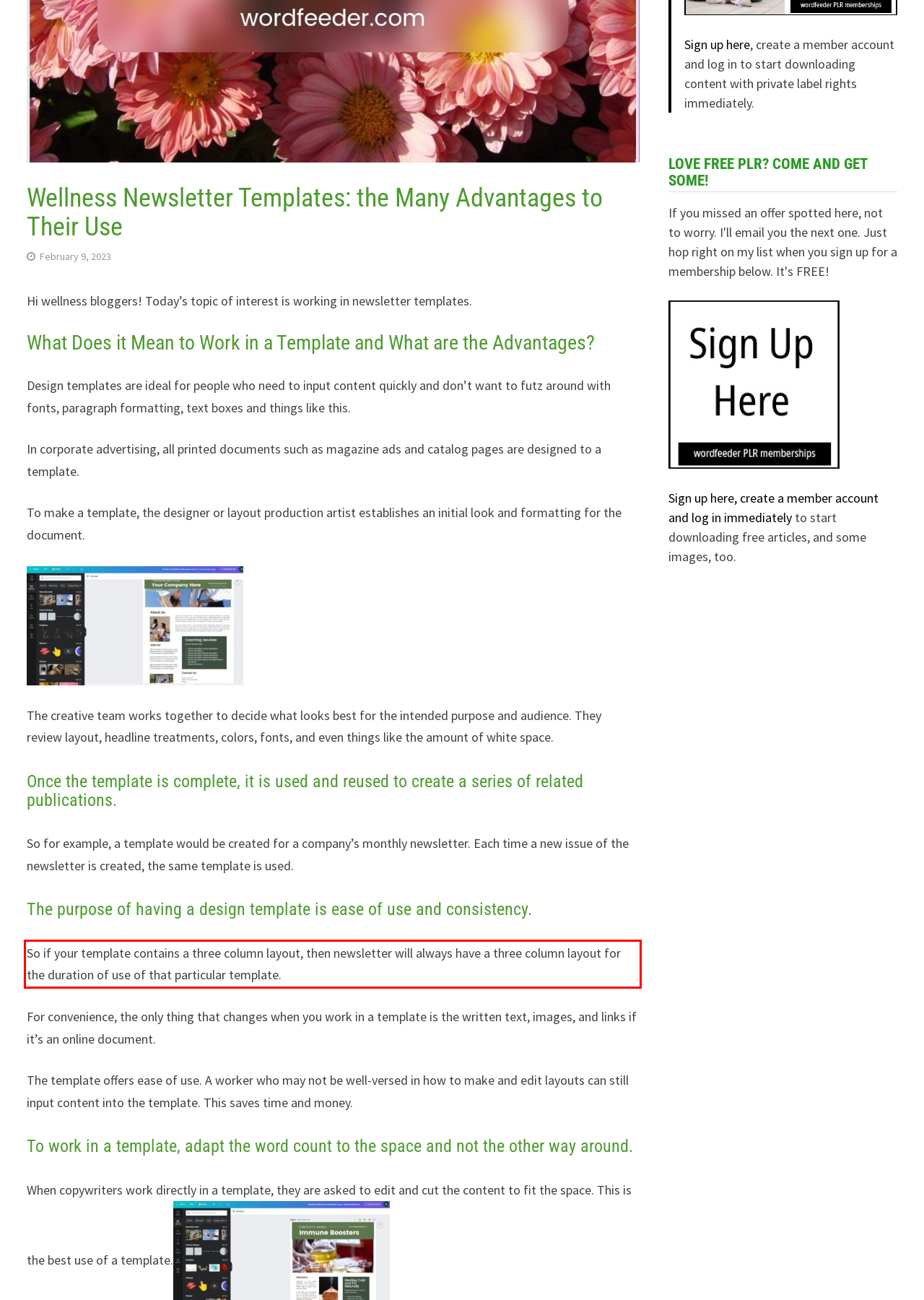You have a screenshot of a webpage where a UI element is enclosed in a red rectangle. Perform OCR to capture the text inside this red rectangle.

So if your template contains a three column layout, then newsletter will always have a three column layout for the duration of use of that particular template.